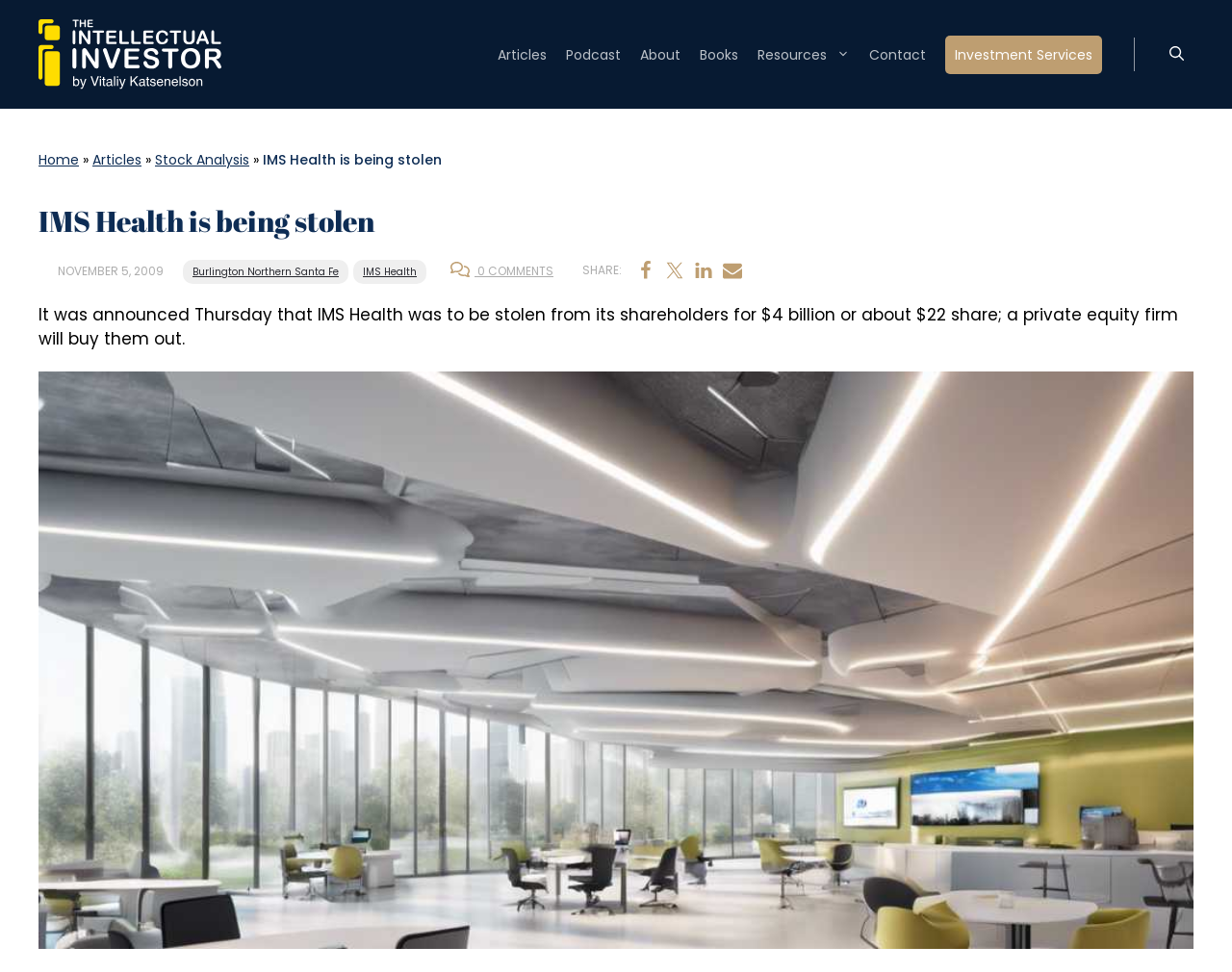Write an extensive caption that covers every aspect of the webpage.

The webpage is about an article titled "IMS Health is being stolen" on a website called "The Intellectual Investor". At the top of the page, there is a banner with a link to the website's homepage and an image of the website's logo. Below the banner, there is a navigation menu with links to various sections of the website, including "Articles", "Podcast", "About", "Books", "Resources", "Contact", and "Investment Services". There is also a search button at the top right corner of the page.

Below the navigation menu, there are links to different sections of the website, including "Home", "Articles", and "Stock Analysis". The main article title "IMS Health is being stolen" is displayed prominently, followed by a timestamp indicating that the article was published on November 5, 2009.

The article itself is about IMS Health being acquired by a private equity firm for $4 billion, or about $22 per share. There are links to related articles, including one about Burlington Northern Santa Fe. At the bottom of the article, there are social media sharing links, including Facebook, Twitter, LinkedIn, and Email, each accompanied by a small icon.

On the right side of the article, there is a figure with an image related to the article. There are no other images on the page besides the website's logo, the social media icons, and the figure image. Overall, the webpage has a simple and organized layout, with a focus on presenting the article's content in a clear and concise manner.